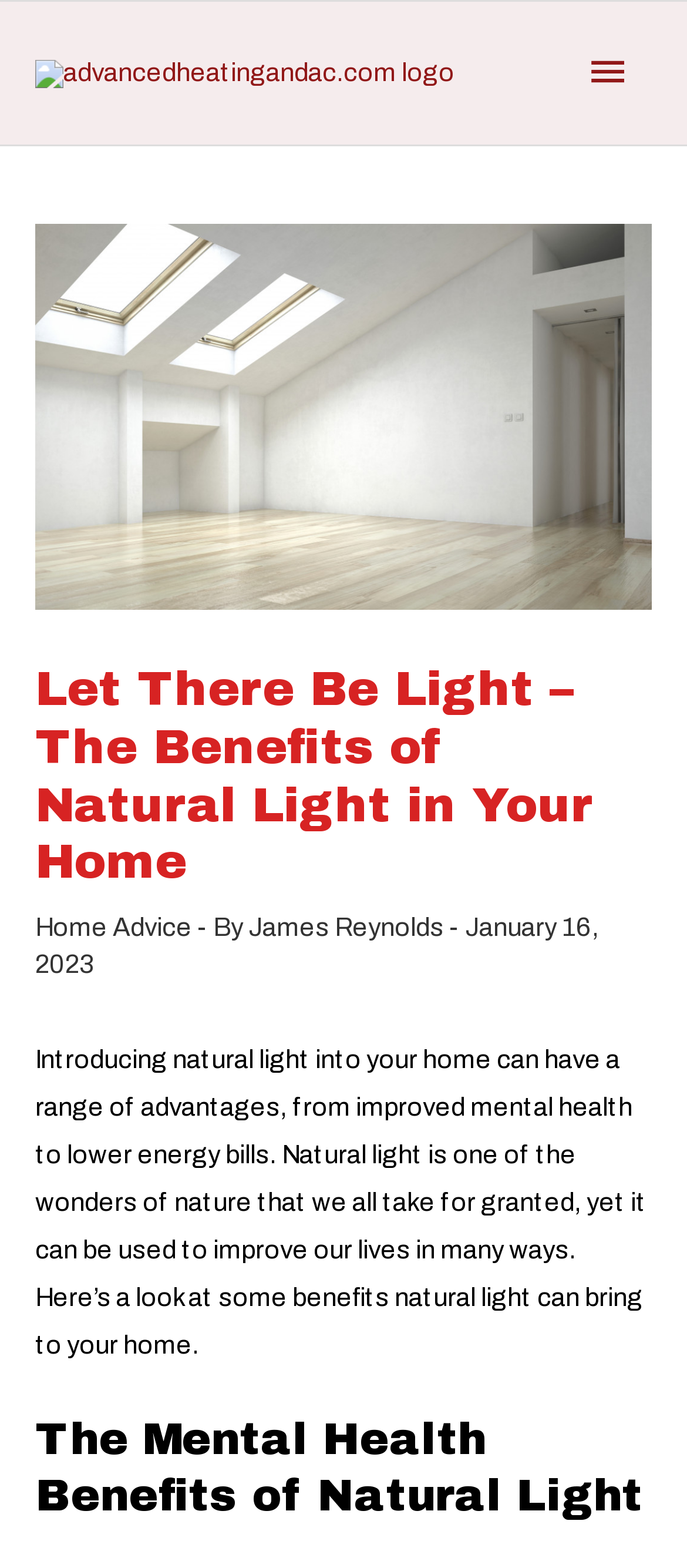What is the first benefit of natural light mentioned in the article?
Please answer the question with as much detail and depth as you can.

The first benefit of natural light mentioned in the article is the mental health benefits, as indicated by the heading 'The Mental Health Benefits of Natural Light'.